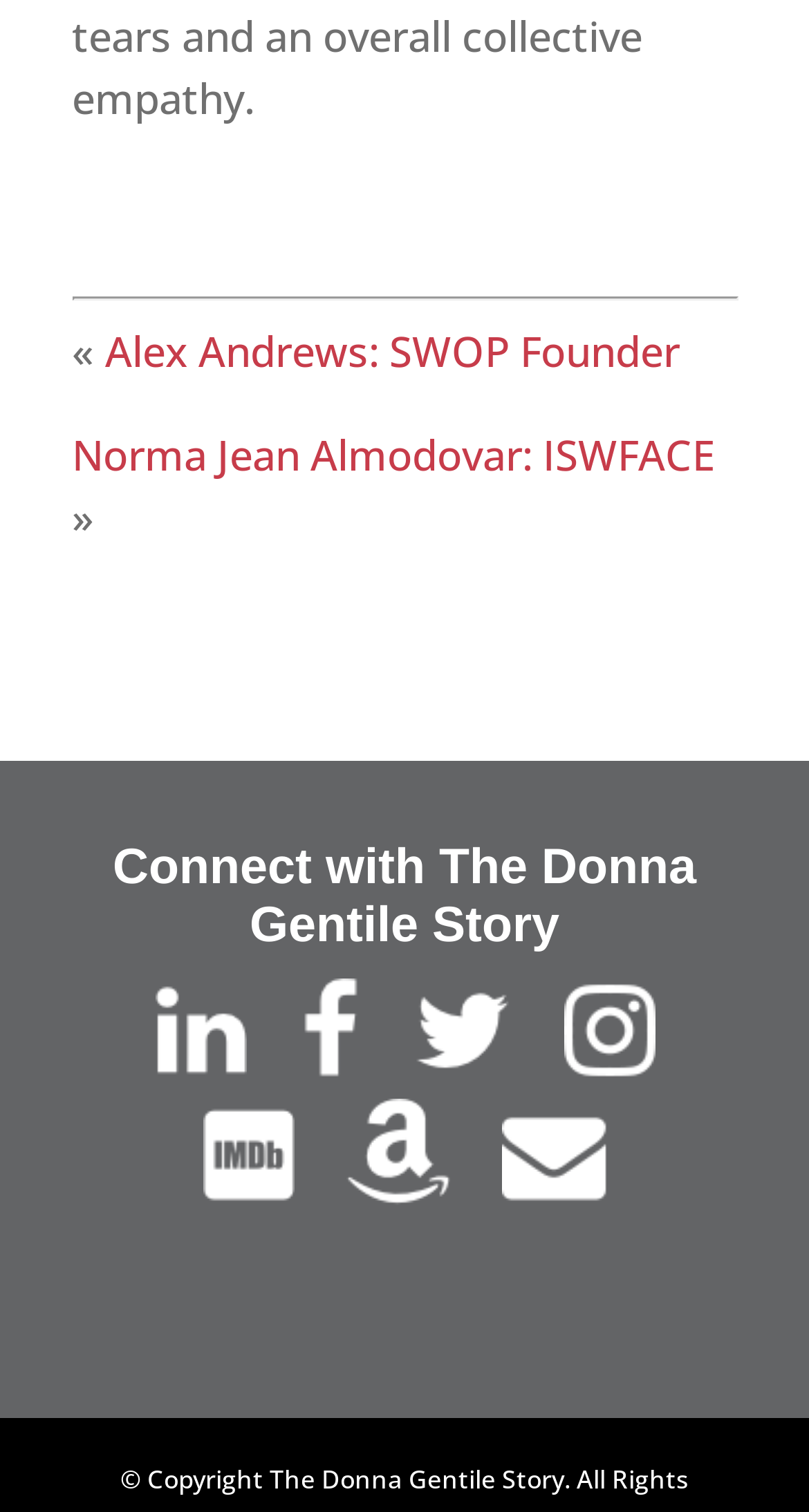Provide your answer to the question using just one word or phrase: What is the name of the organization founded by Norma Jean Almodovar?

ISWFACE